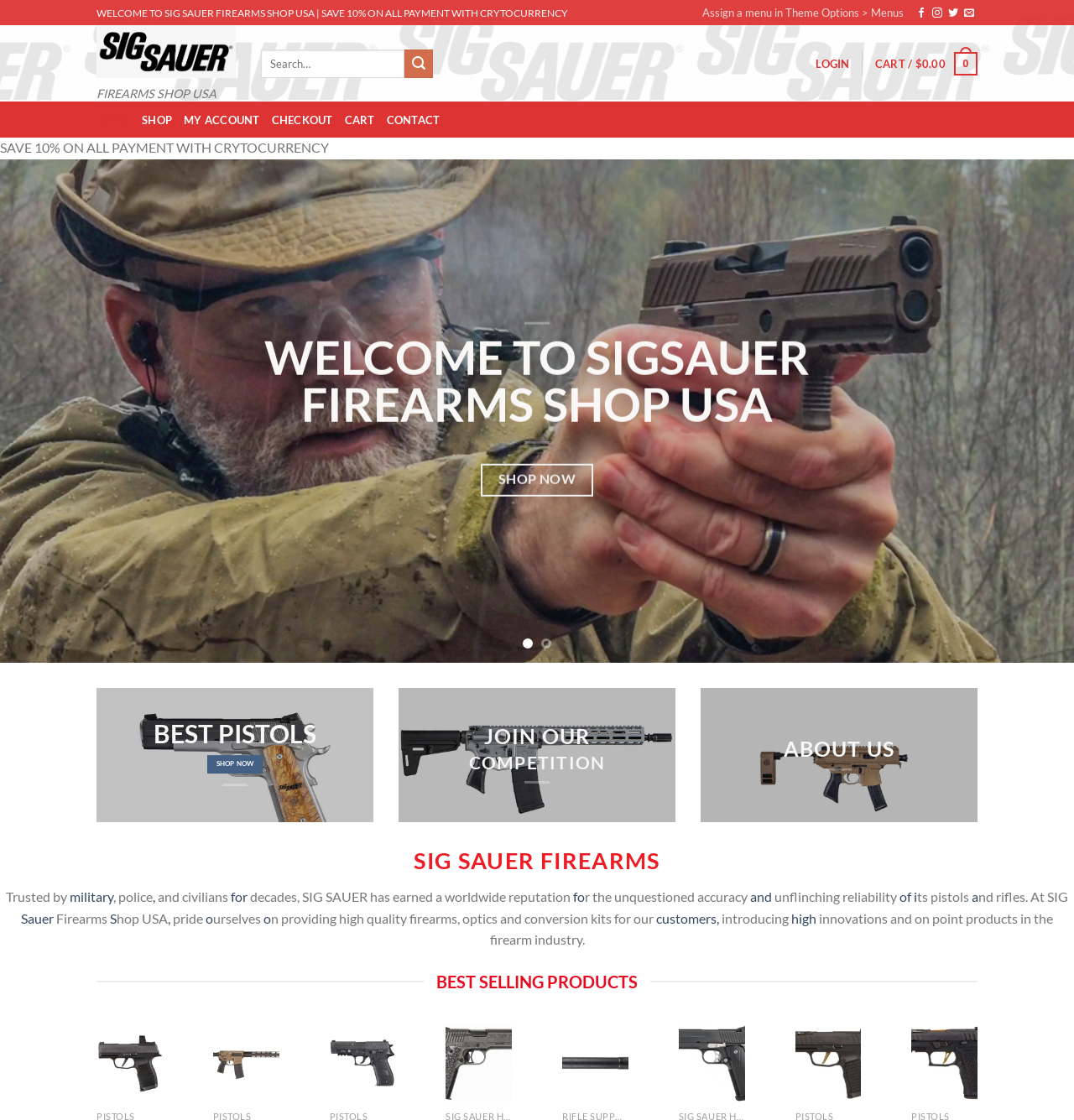Determine the main text heading of the webpage and provide its content.

WELCOME TO SIGSAUER FIREARMS SHOP USA